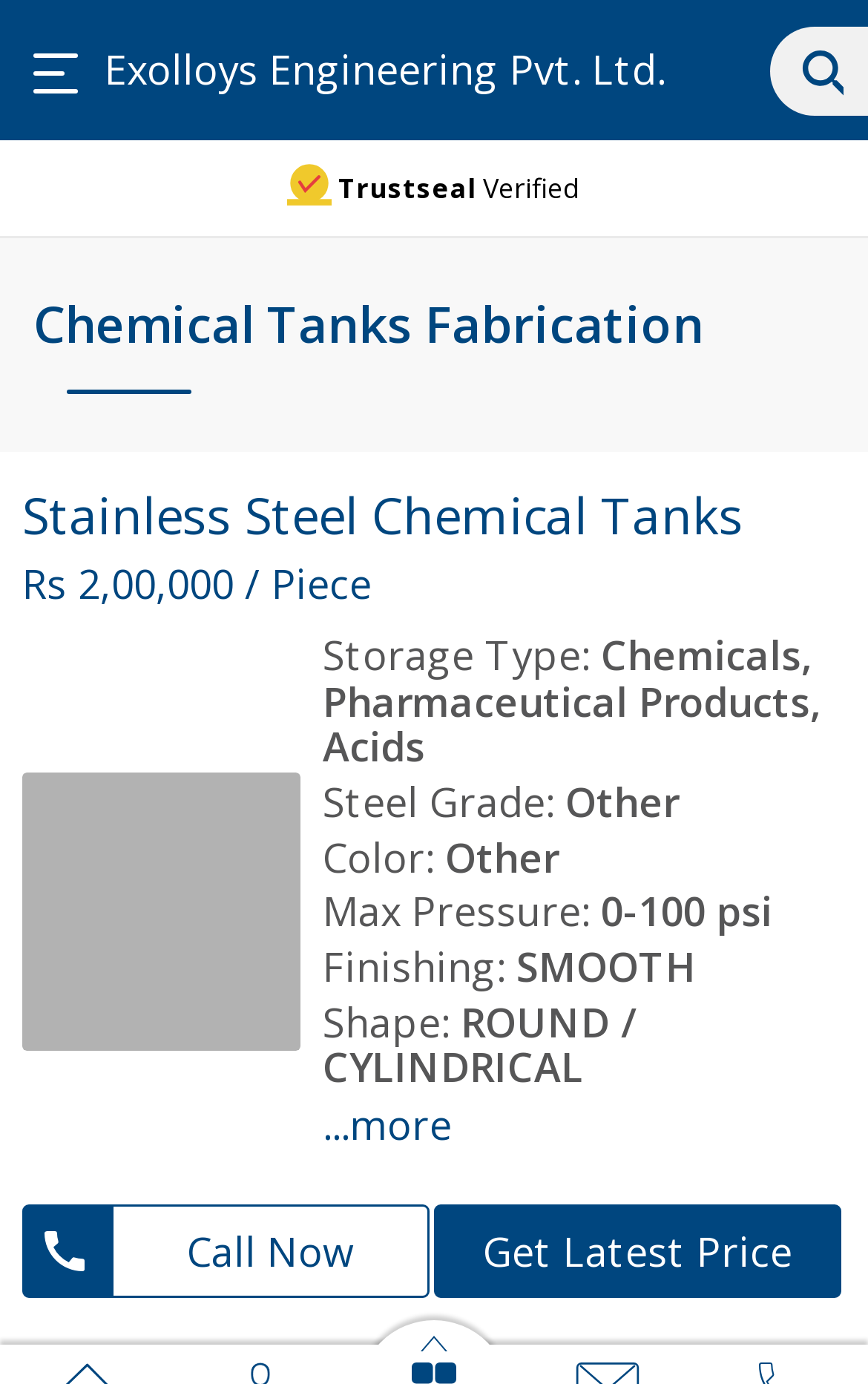Using the description "Call Now", locate and provide the bounding box of the UI element.

[0.026, 0.87, 0.495, 0.937]